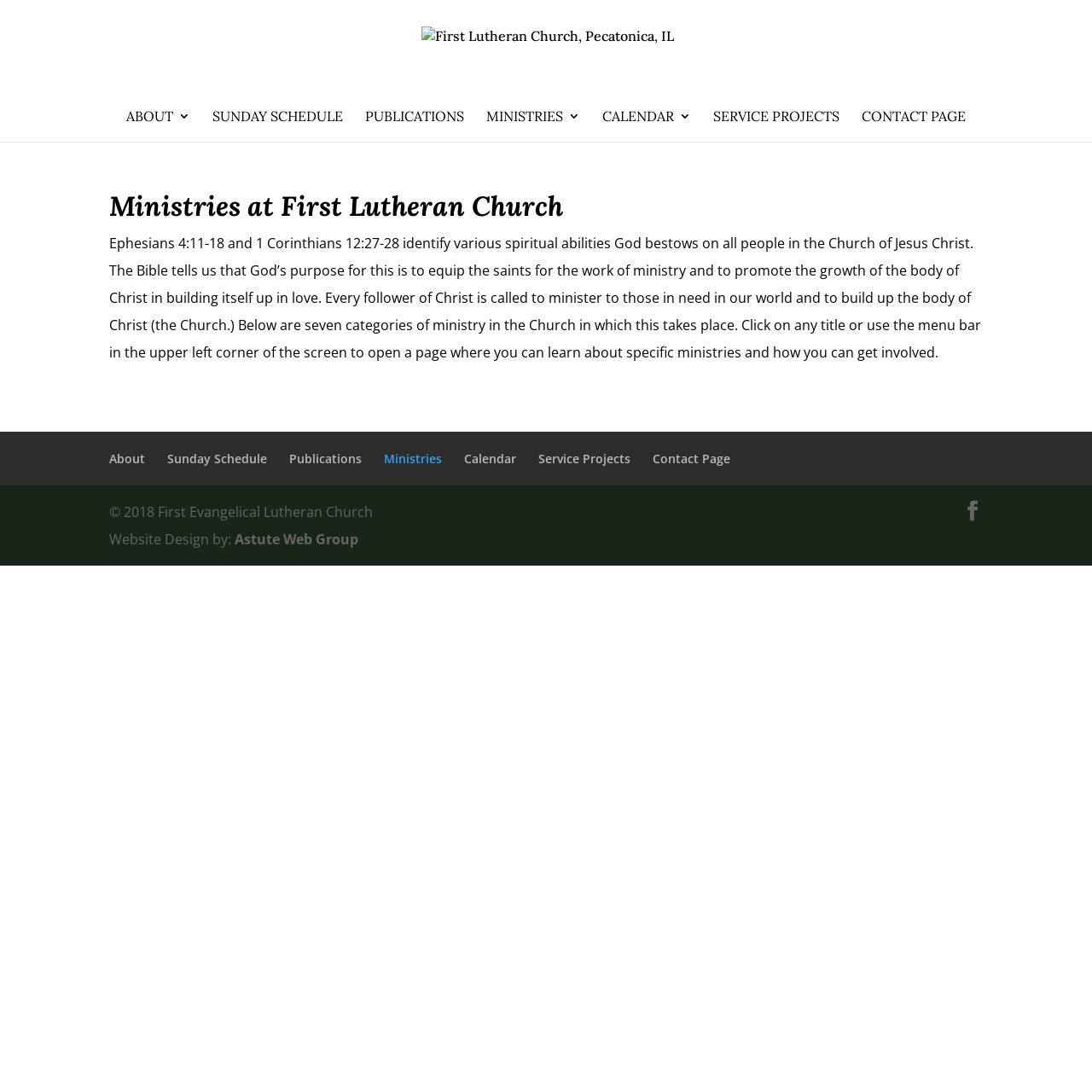Analyze the image and give a detailed response to the question:
What is the name of the church?

The name of the church can be found in the link 'First Lutheran Church, Pecatonica, IL' at the top of the page, and also in the image with the same name. It is also mentioned in the StaticText 'Ephesians 4:11-18 and 1 Corinthians 12:27-28...'.